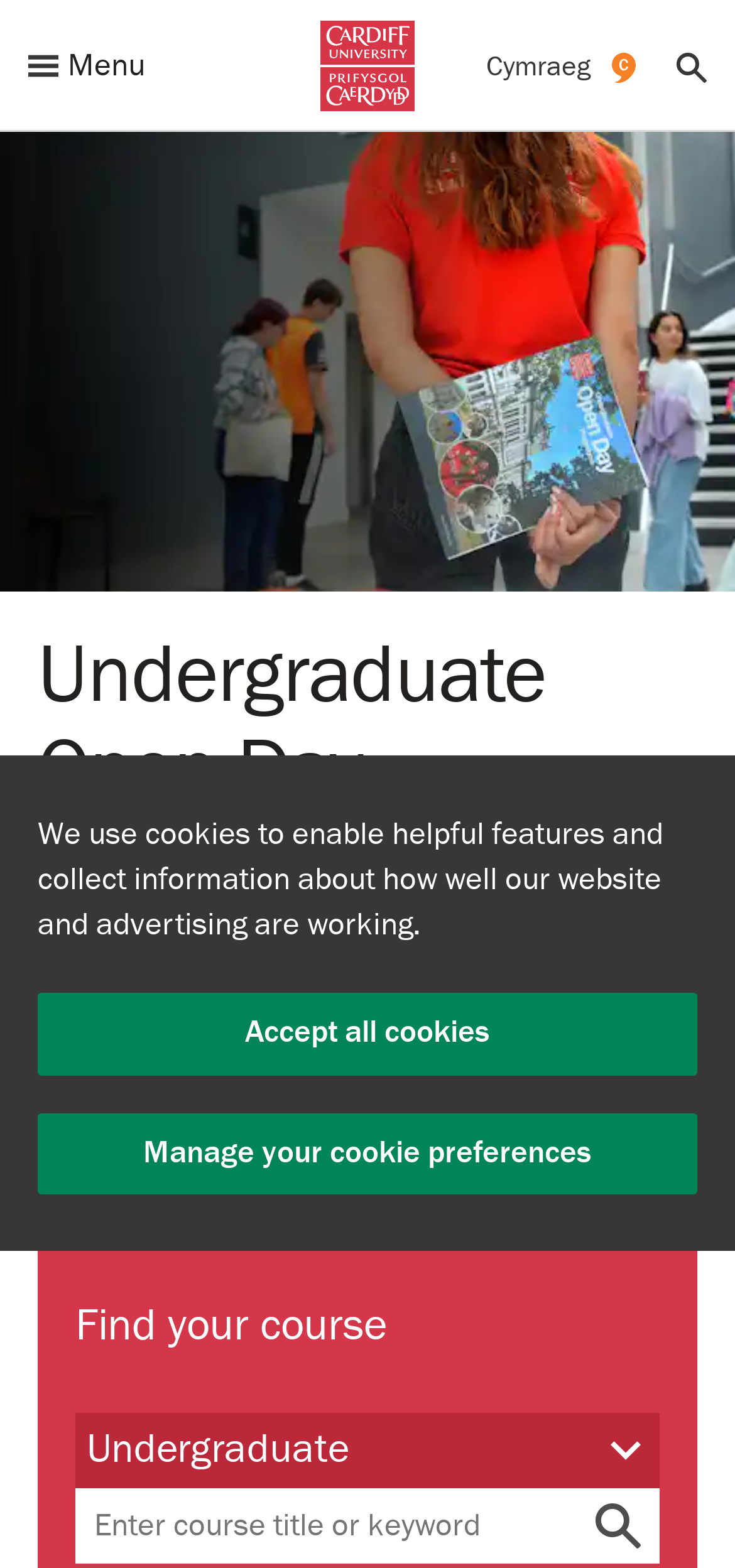Please pinpoint the bounding box coordinates for the region I should click to adhere to this instruction: "Open the menu".

[0.0, 0.012, 0.436, 0.072]